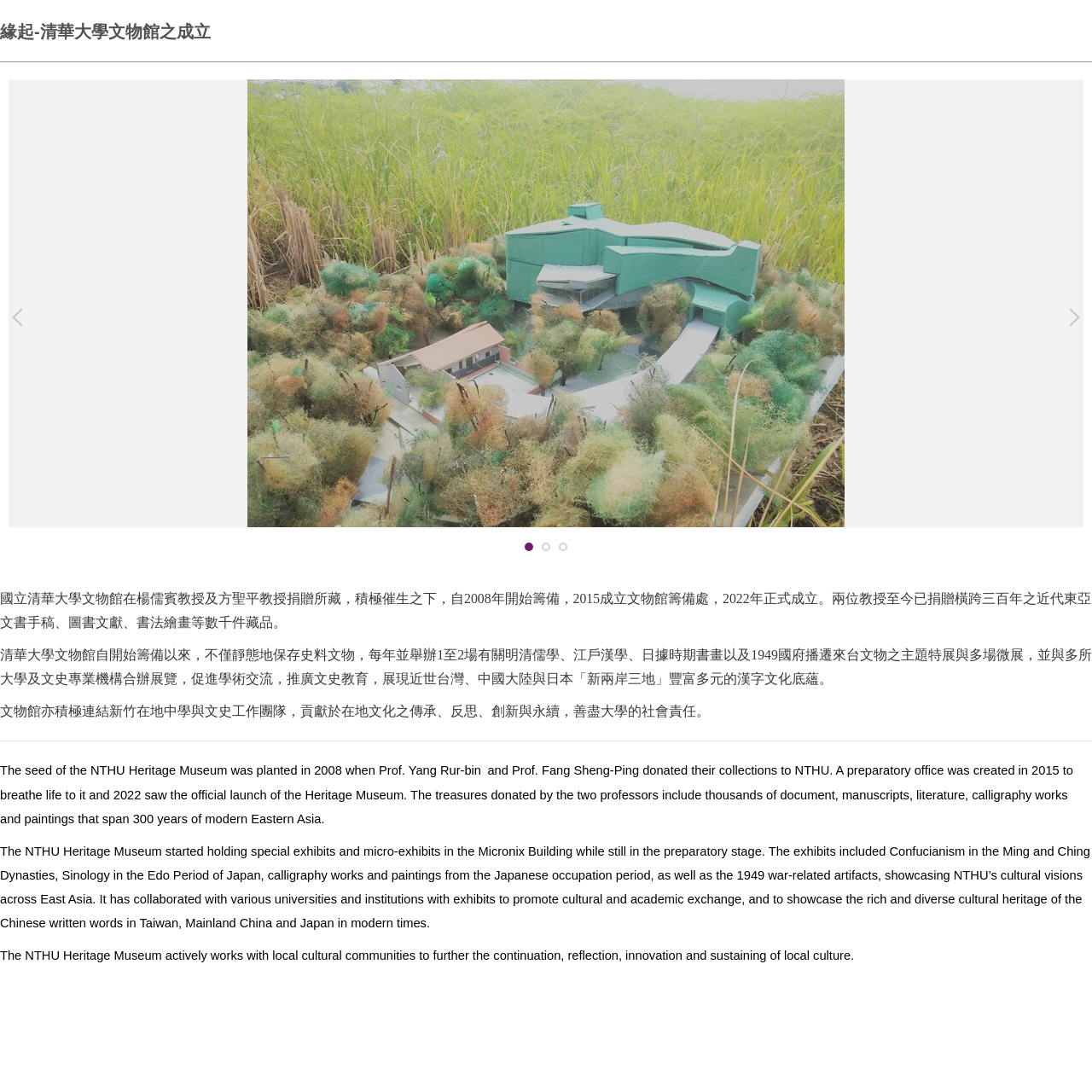What is the name of the museum?
Answer with a single word or short phrase according to what you see in the image.

NTHU Heritage Museum